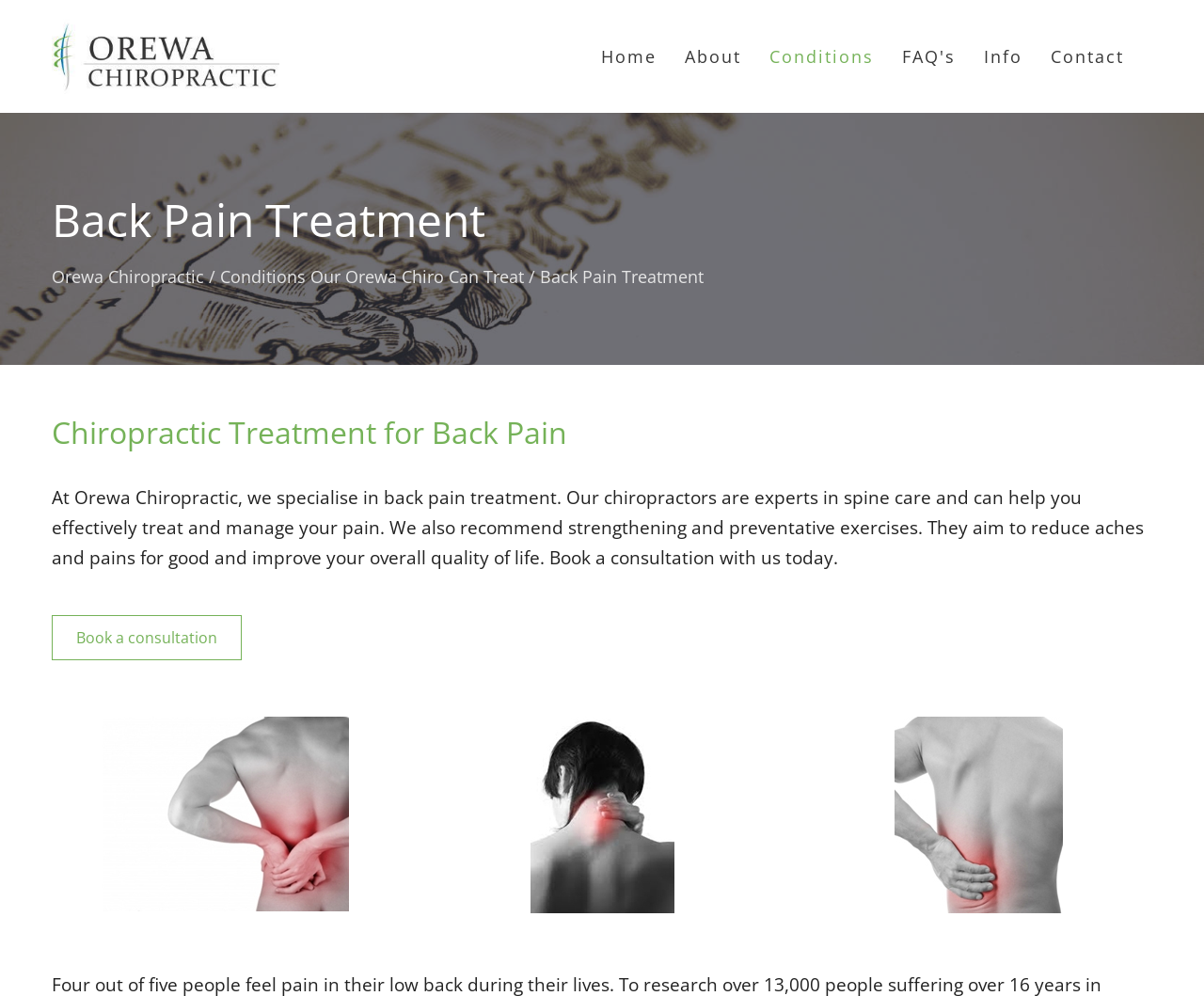Locate the bounding box coordinates of the element that should be clicked to fulfill the instruction: "Click on Experienced Orewa Chiropractors".

[0.043, 0.0, 0.232, 0.113]